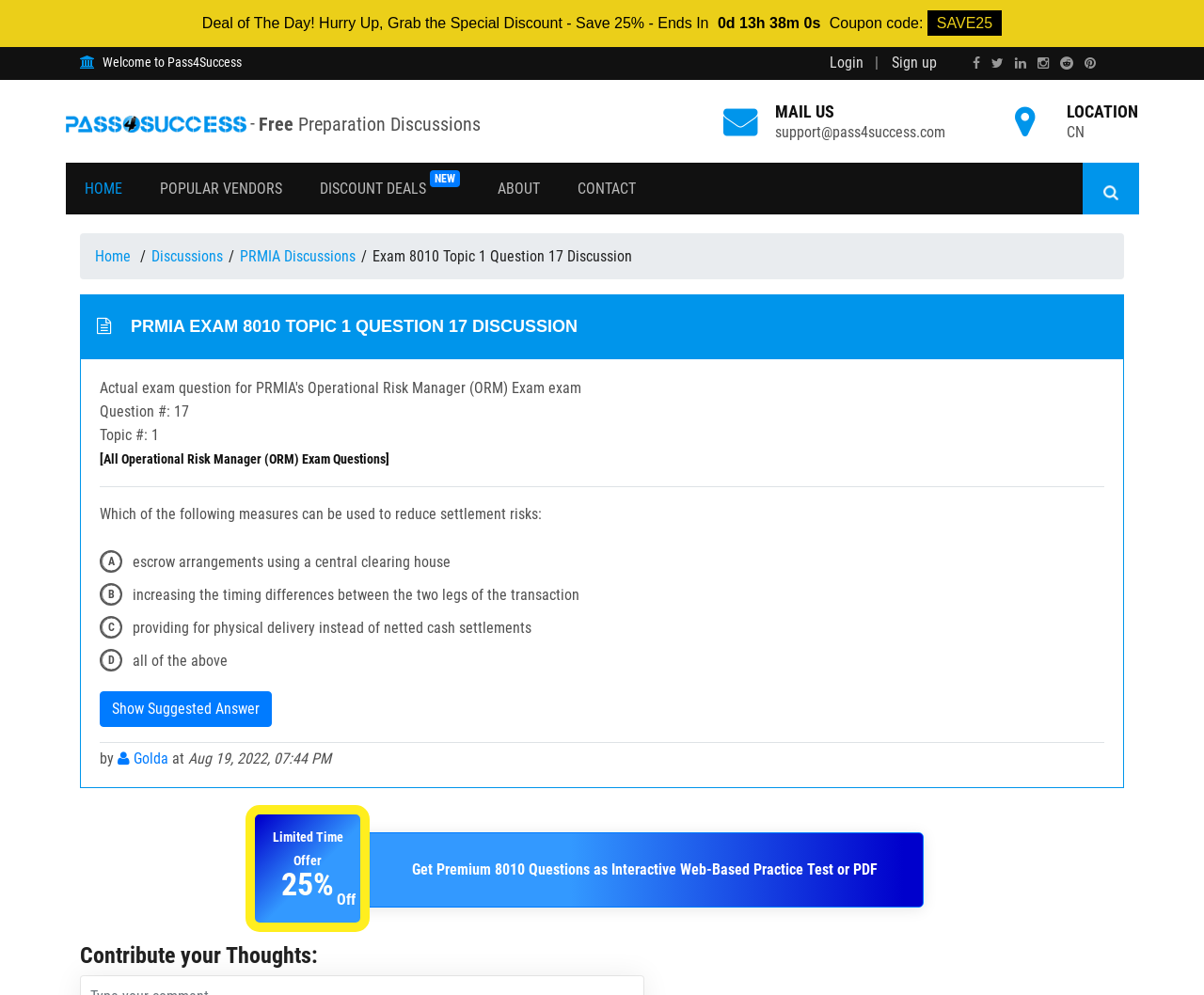What is the type of exam being discussed?
Give a thorough and detailed response to the question.

The type of exam being discussed is mentioned in the webpage content, which says 'Operational Risk Manager (ORM) Exam'. This indicates that the webpage is discussing a specific type of exam, which is the Operational Risk Manager (ORM) Exam.